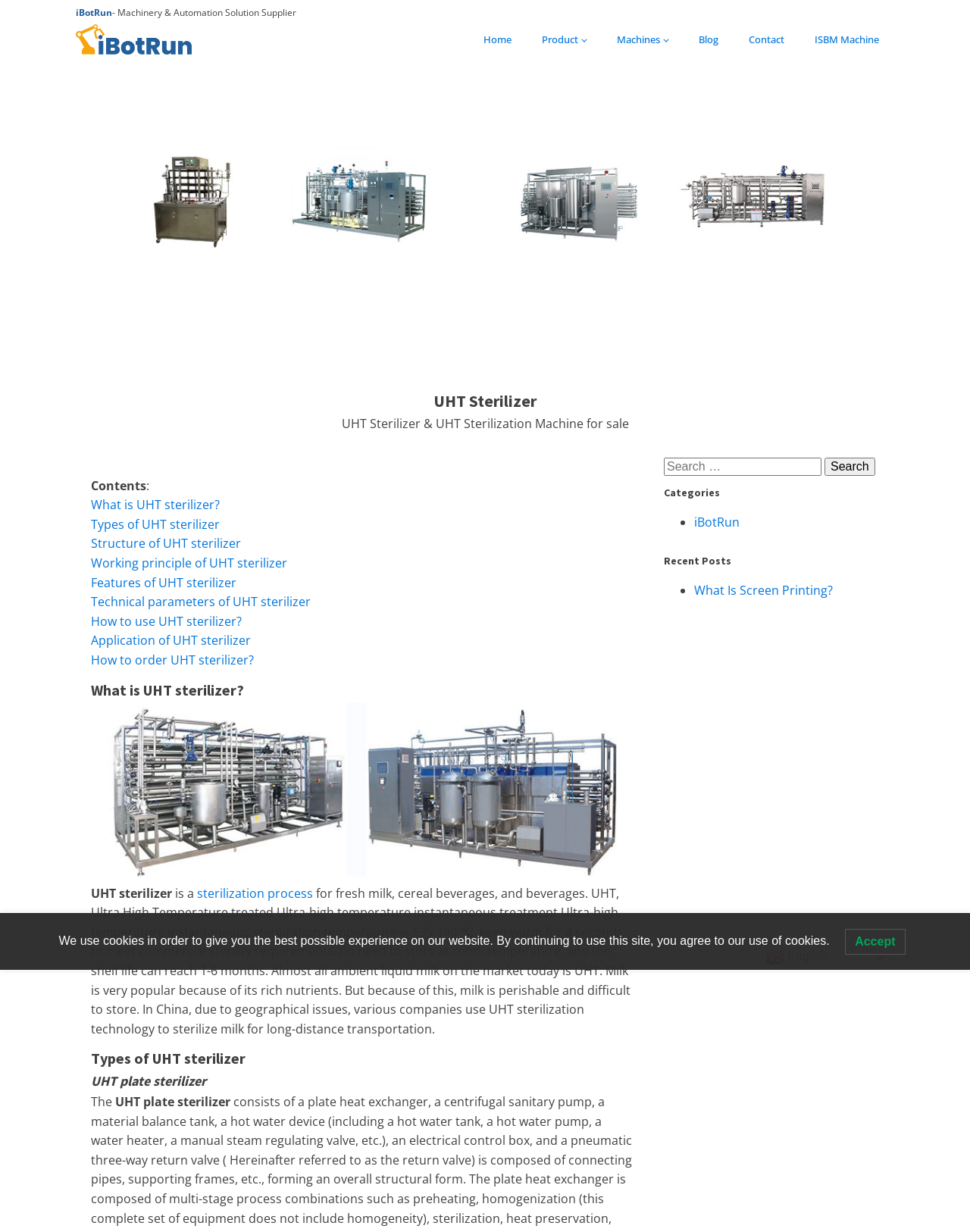From the element description Working principle of UHT sterilizer, predict the bounding box coordinates of the UI element. The coordinates must be specified in the format (top-left x, top-left y, bottom-right x, bottom-right y) and should be within the 0 to 1 range.

[0.094, 0.45, 0.296, 0.464]